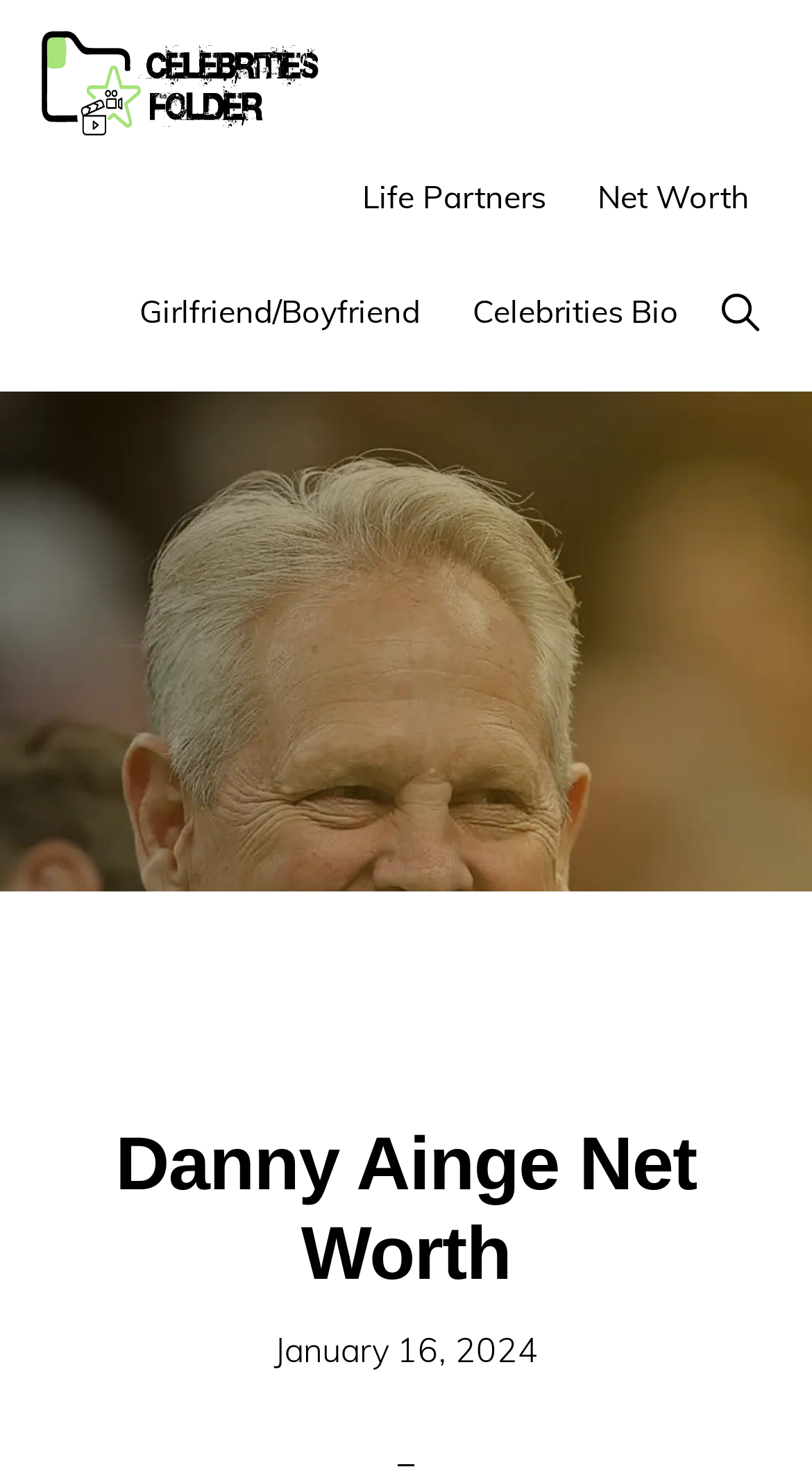Identify the bounding box coordinates of the area that should be clicked in order to complete the given instruction: "Click the menu button". The bounding box coordinates should be four float numbers between 0 and 1, i.e., [left, top, right, bottom].

[0.785, 0.014, 0.949, 0.1]